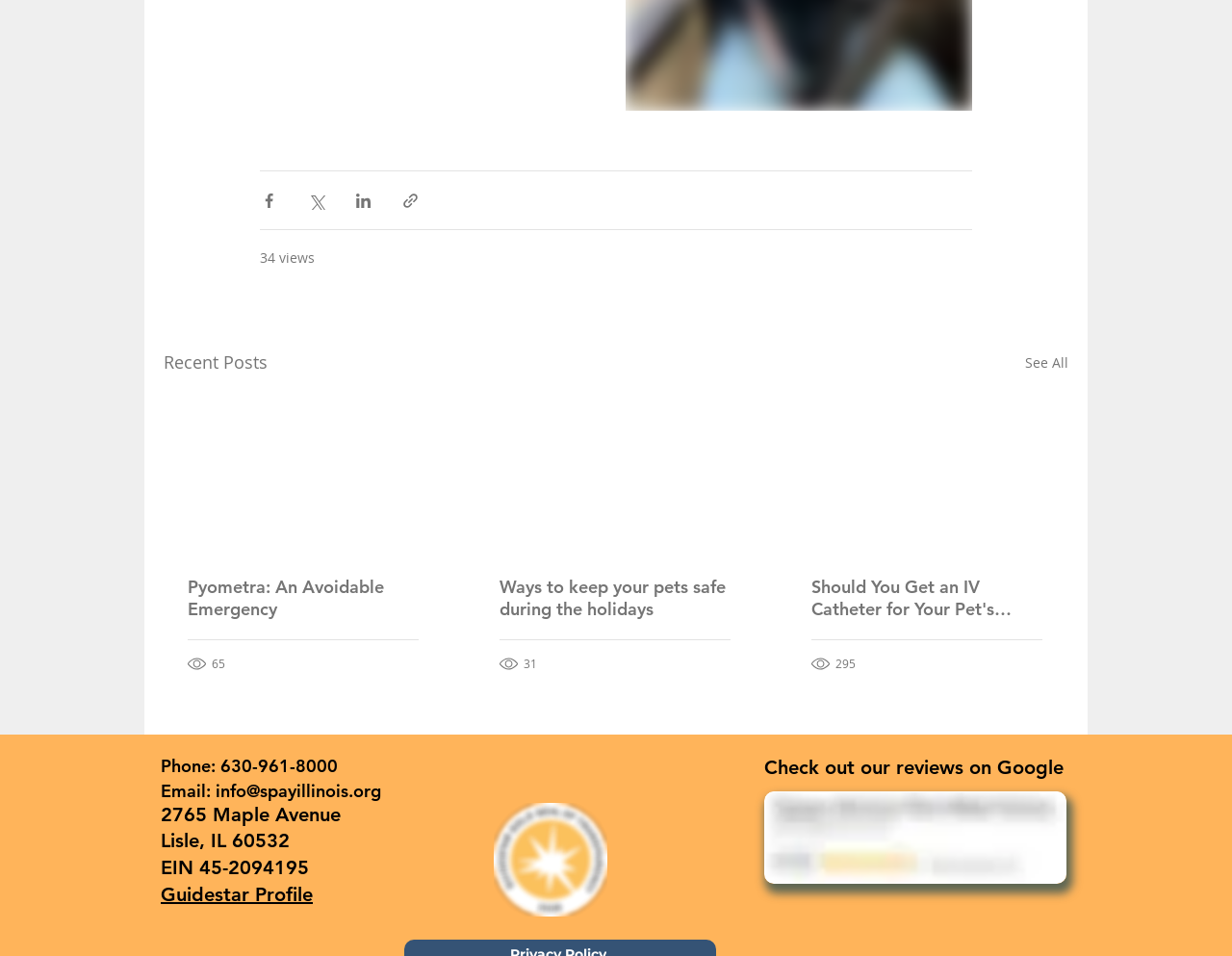What is the address of the organization?
Look at the image and answer with only one word or phrase.

276 Maple Avenue, Lisle, IL 60532